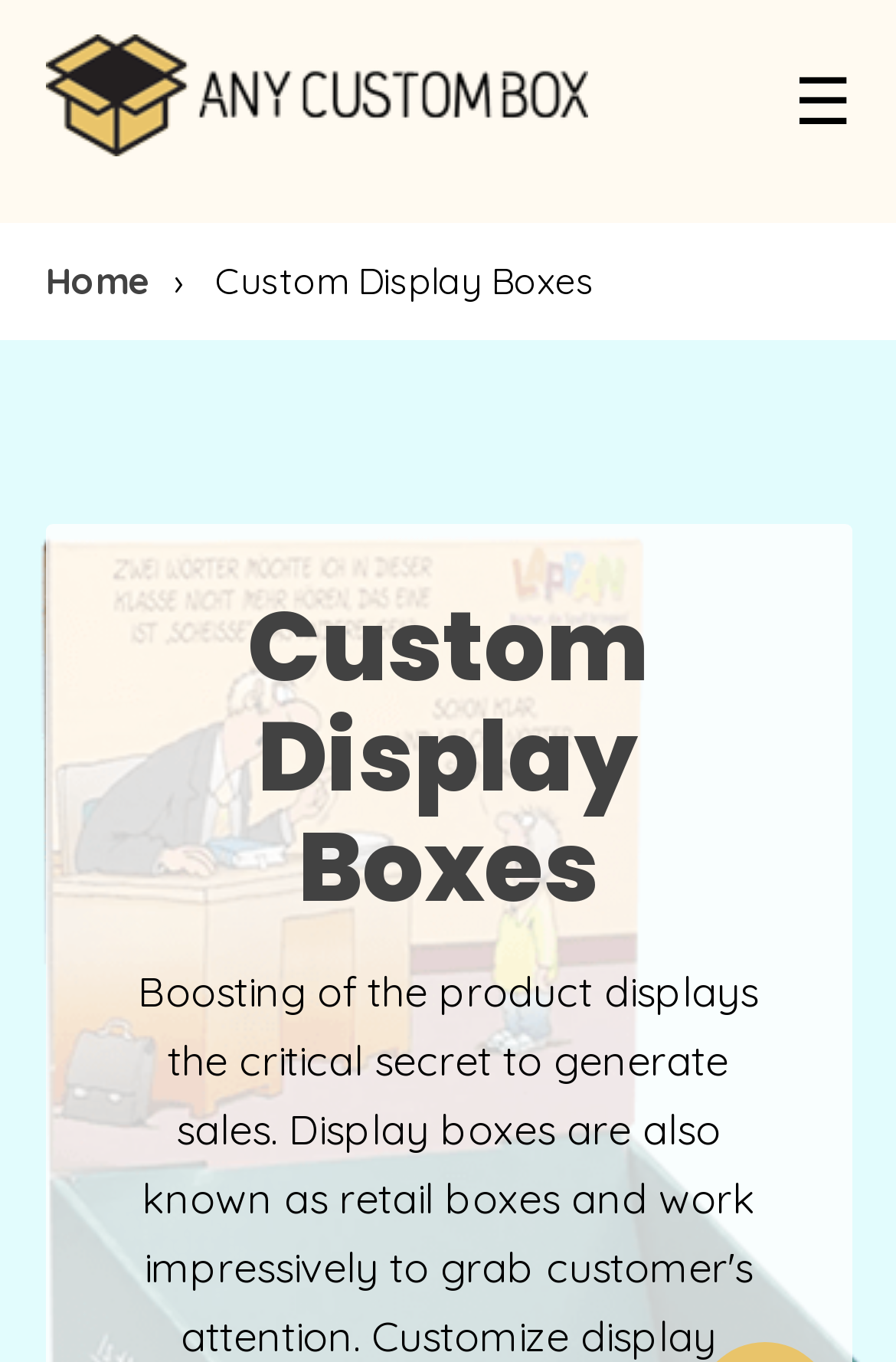Extract the main heading text from the webpage.

Custom Display Boxes